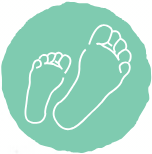How many footprints are in the image?
Analyze the image and deliver a detailed answer to the question.

According to the caption, inside the circle, there are 'two outlines of feet: one sizable adult foot and a smaller footprint representing a child', which means there are two footprints in the image.